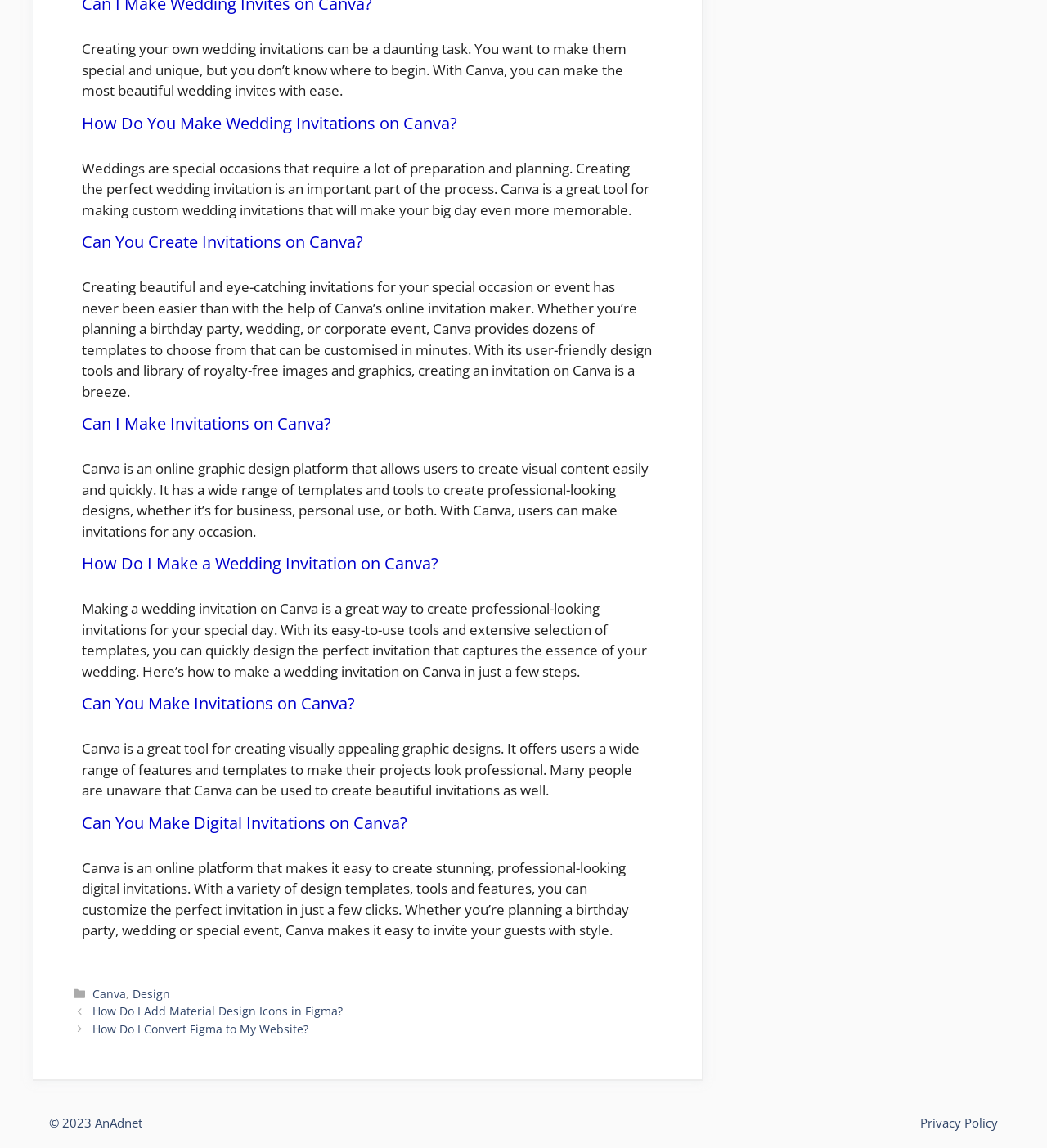Identify the bounding box coordinates for the element that needs to be clicked to fulfill this instruction: "Click on 'Posts'". Provide the coordinates in the format of four float numbers between 0 and 1: [left, top, right, bottom].

[0.07, 0.873, 0.631, 0.904]